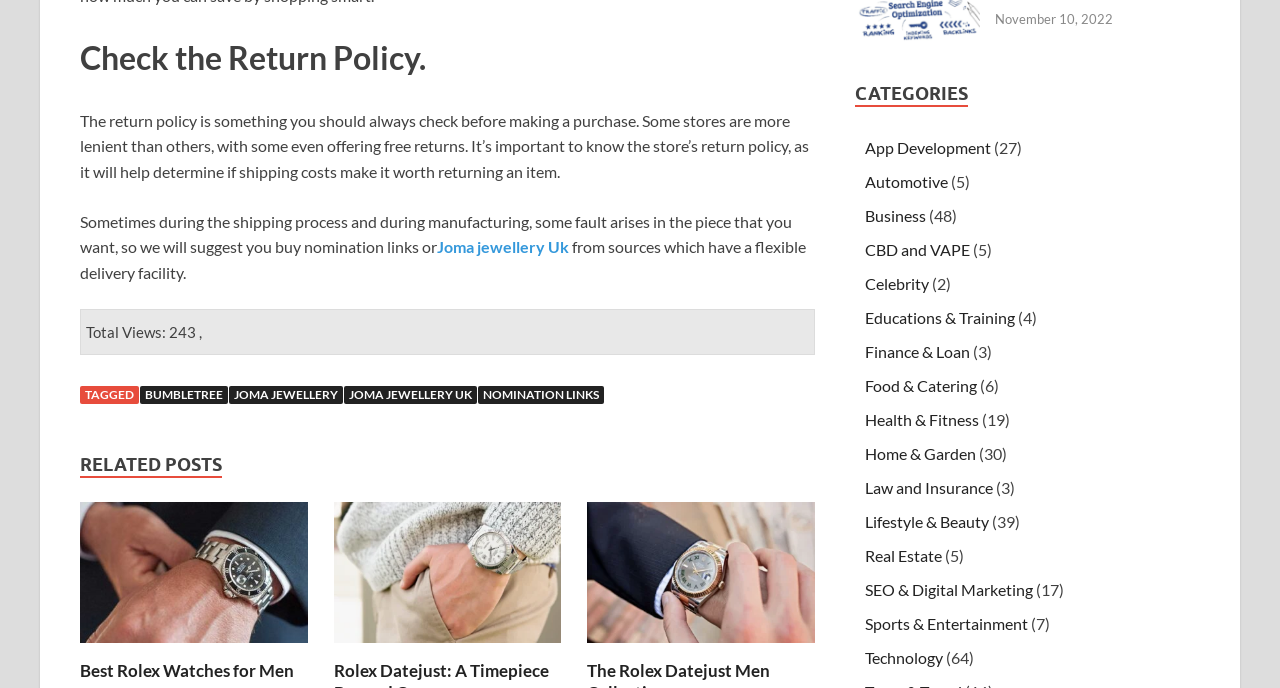Determine the bounding box coordinates for the element that should be clicked to follow this instruction: "Check 'RELATED POSTS'". The coordinates should be given as four float numbers between 0 and 1, in the format [left, top, right, bottom].

[0.062, 0.658, 0.173, 0.695]